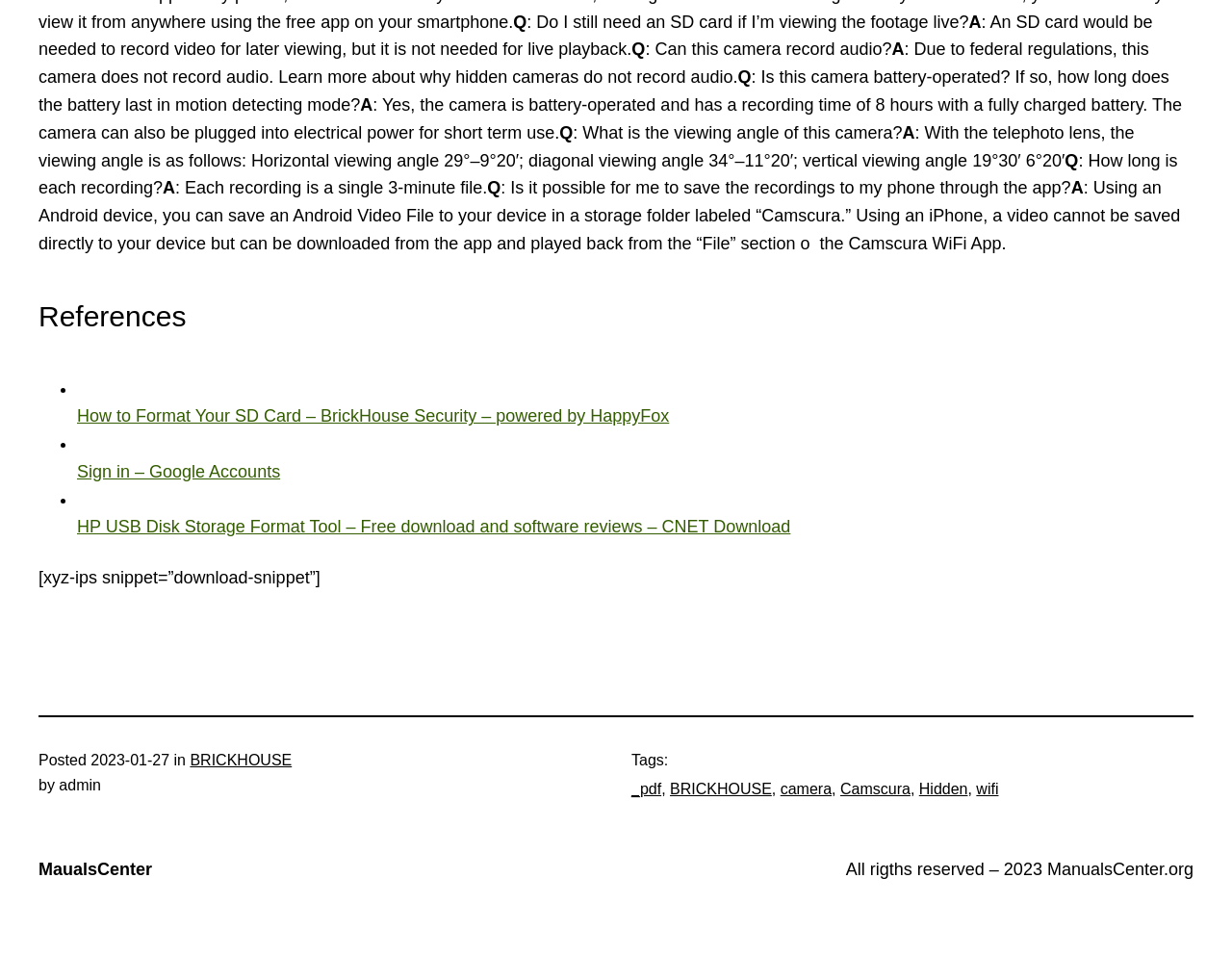Please find the bounding box coordinates for the clickable element needed to perform this instruction: "Read the manual about Camscura".

[0.682, 0.817, 0.739, 0.834]